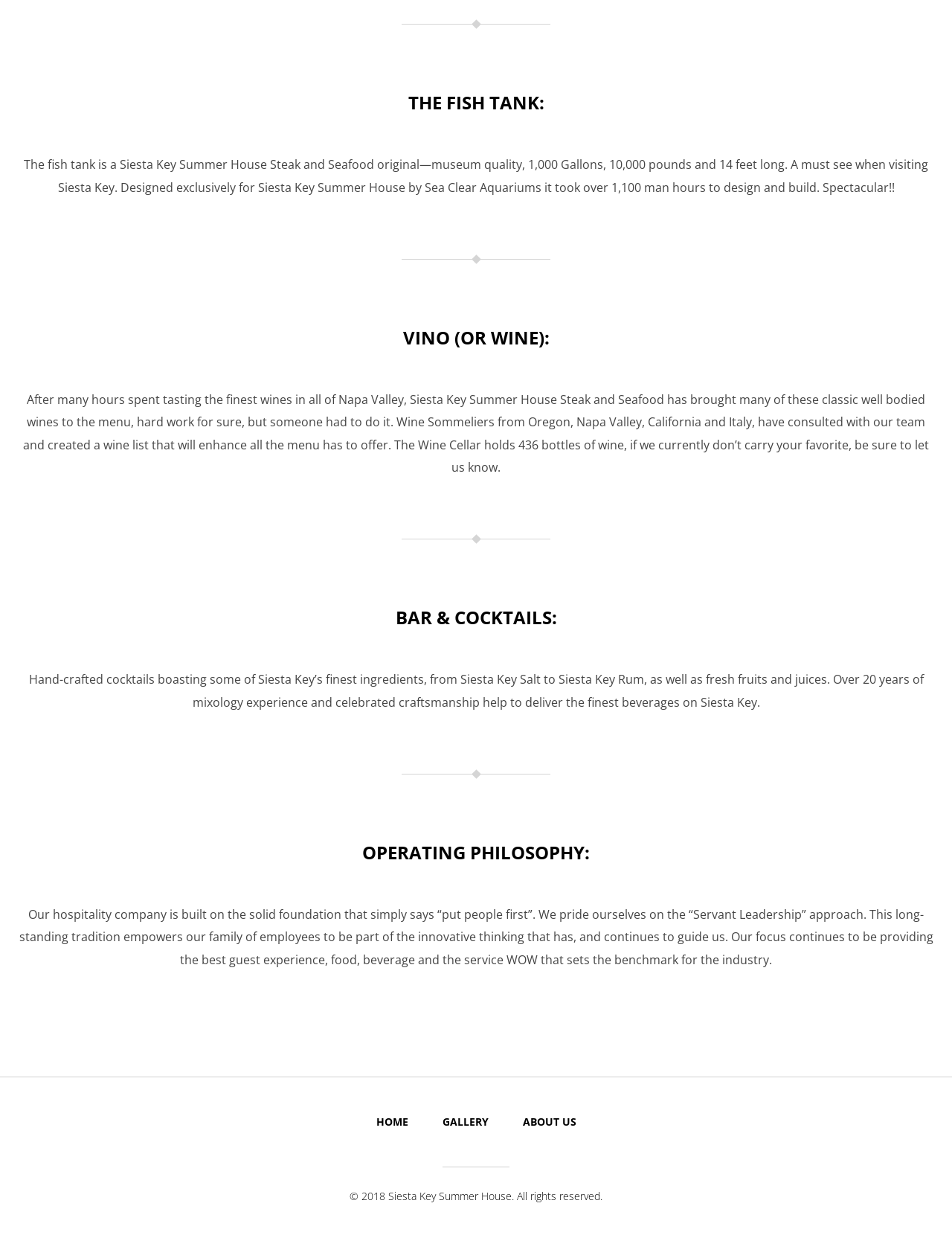What is the name of the restaurant?
Identify the answer in the screenshot and reply with a single word or phrase.

Siesta Key Summer House